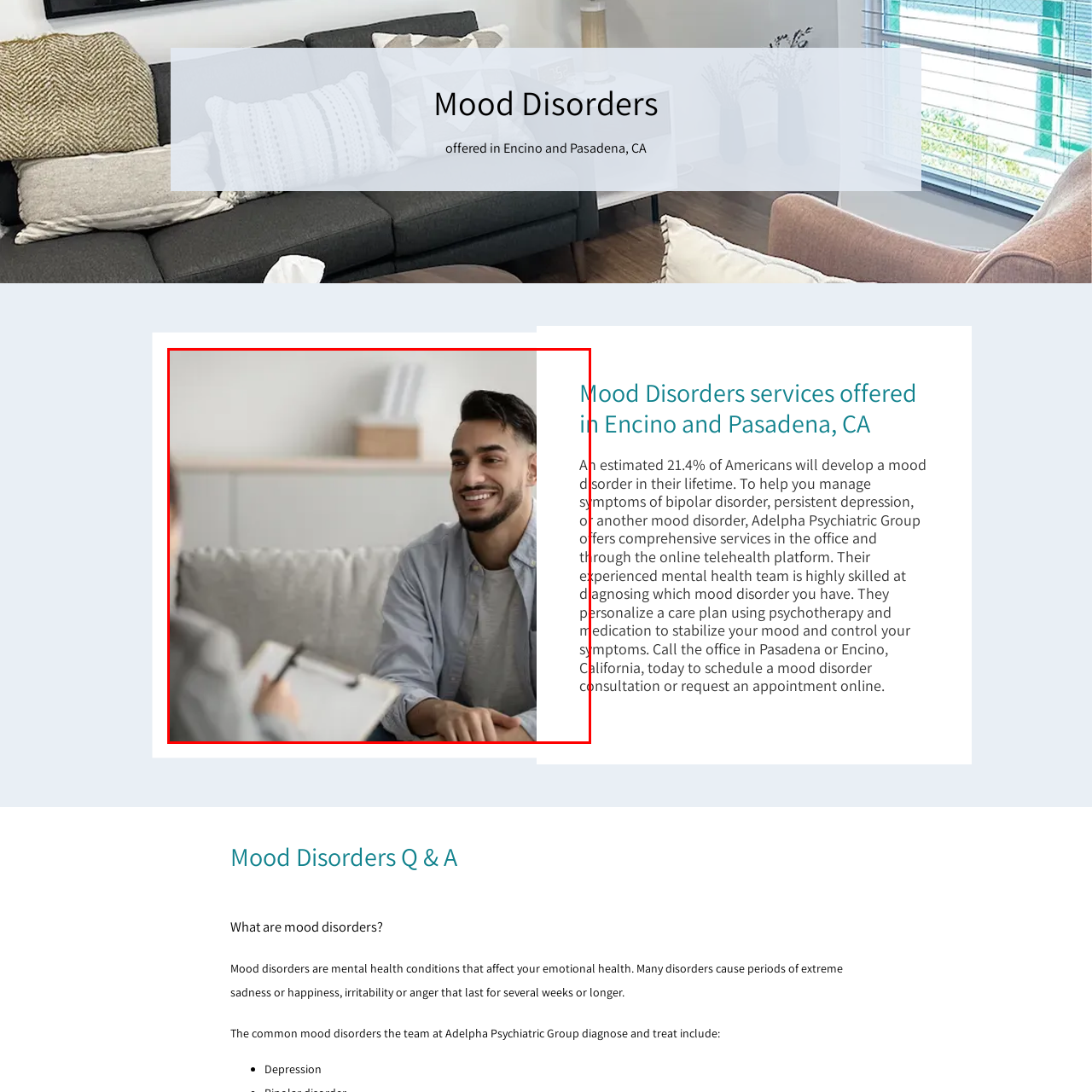Analyze the image highlighted by the red bounding box and give a one-word or phrase answer to the query: What is the specialty of the Adelpha Psychiatric Group?

Mood disorders